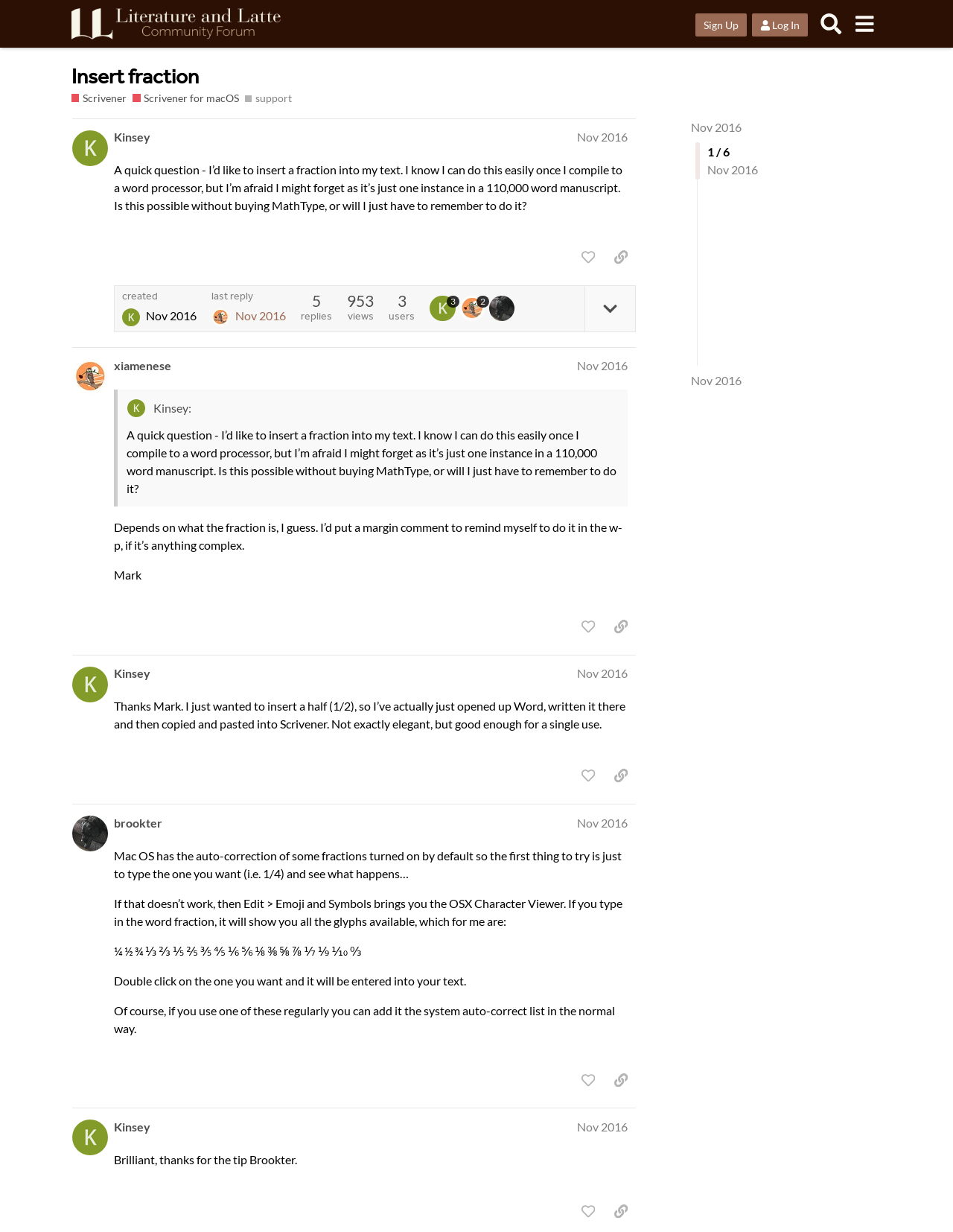What is the fraction mentioned in the original post?
Please answer the question with a detailed response using the information from the screenshot.

The original post mentions inserting a fraction, specifically a half (1/2), into the text.